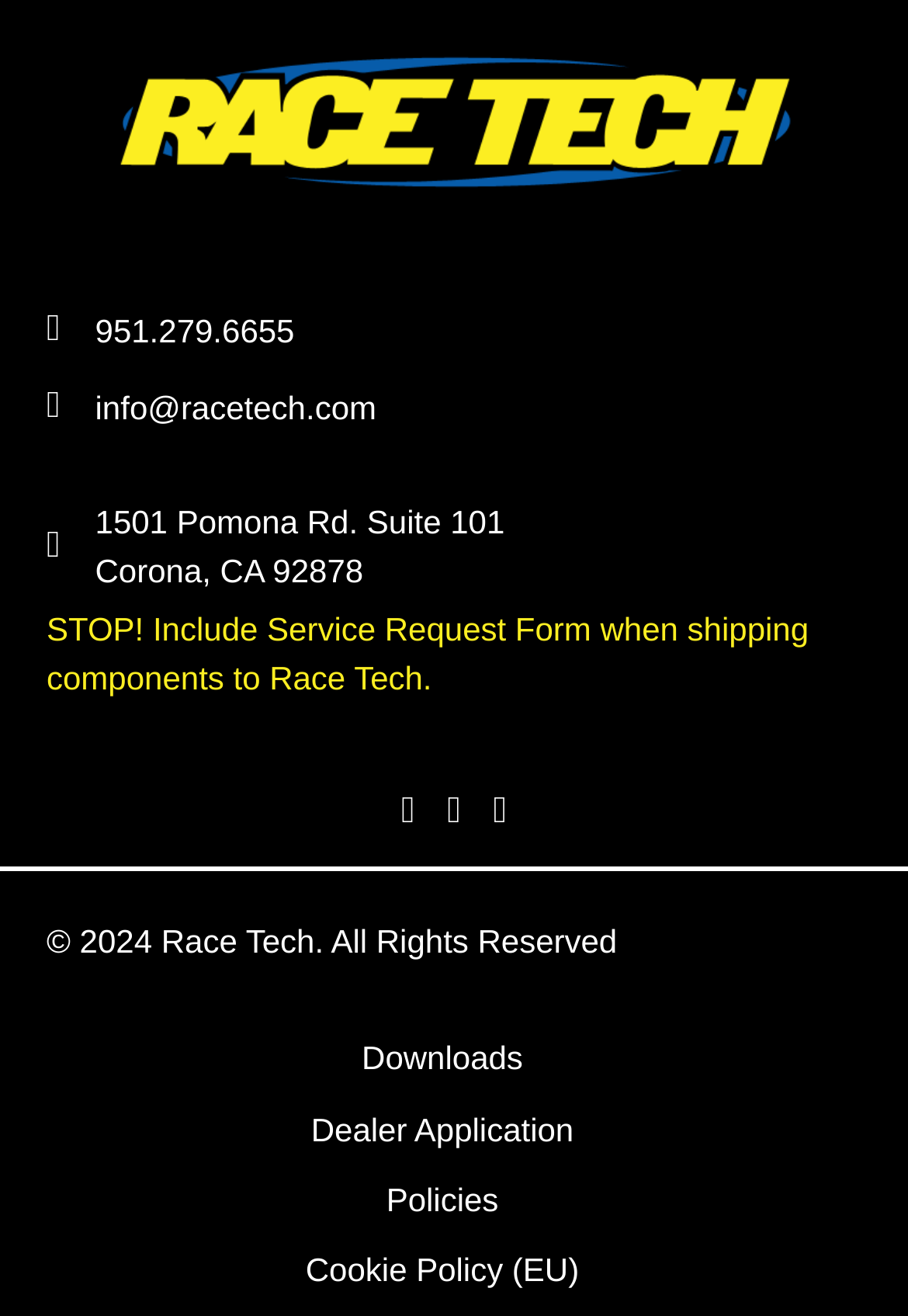Look at the image and answer the question in detail:
What is the copyright year of the website?

The copyright year can be found at the bottom of the webpage, which is '© 2024 Race Tech. All Rights Reserved', indicating that the website's content is copyrighted until 2024.